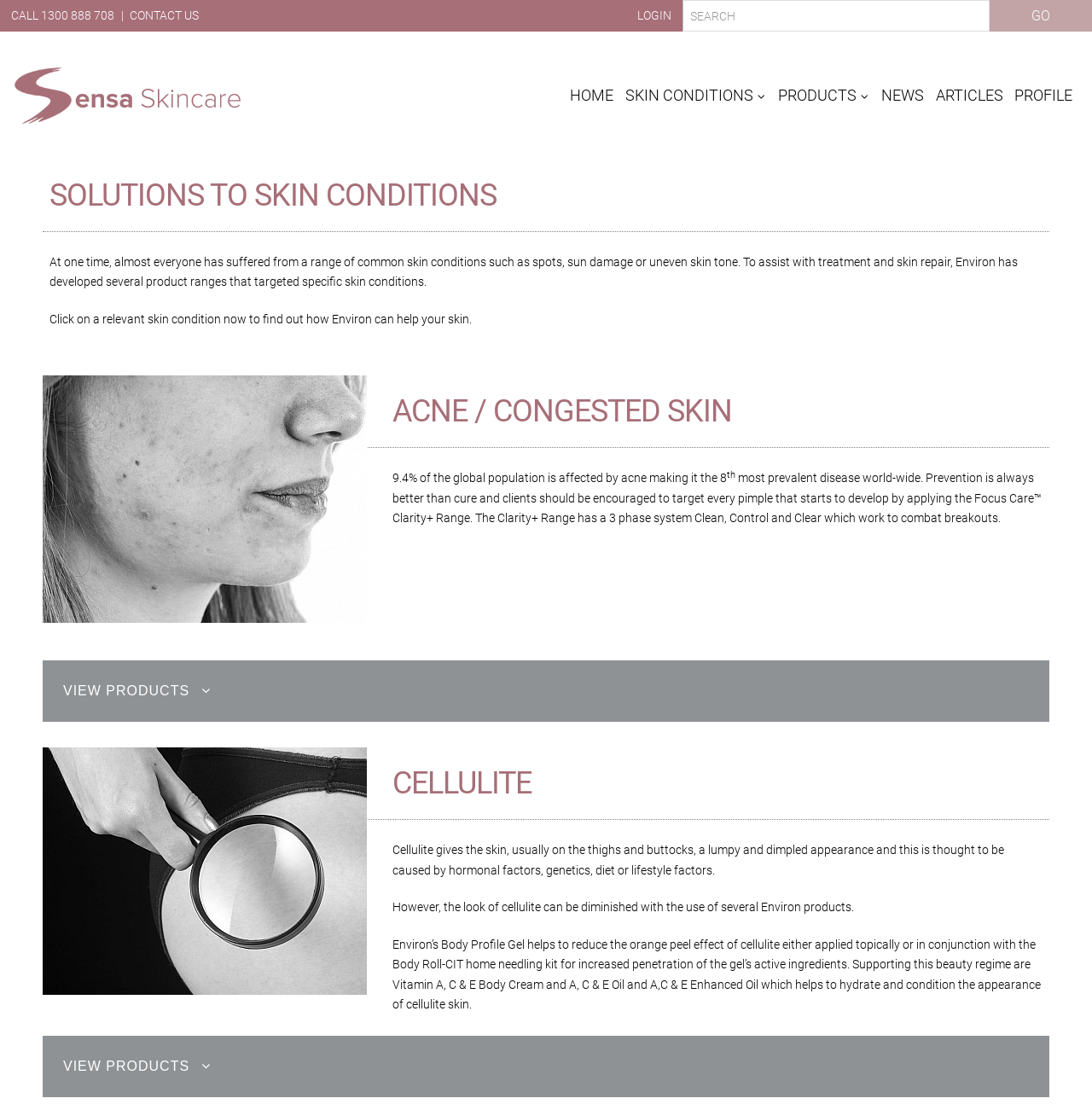Provide a short answer to the following question with just one word or phrase: What is the name of the product range that targets acne?

Focus Care Clarity+ Range